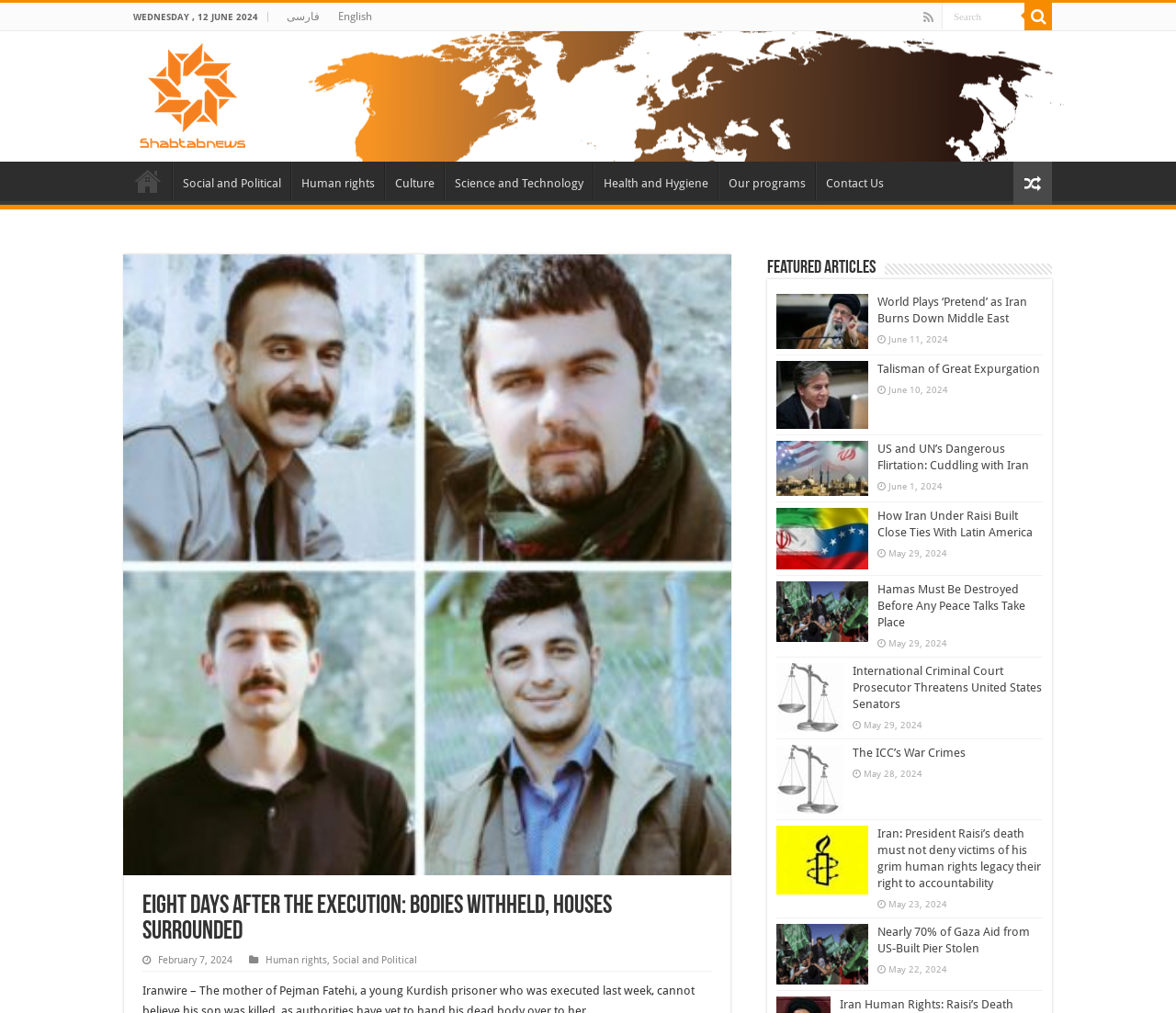Find the bounding box coordinates corresponding to the UI element with the description: "Culture". The coordinates should be formatted as [left, top, right, bottom], with values as floats between 0 and 1.

[0.327, 0.16, 0.377, 0.198]